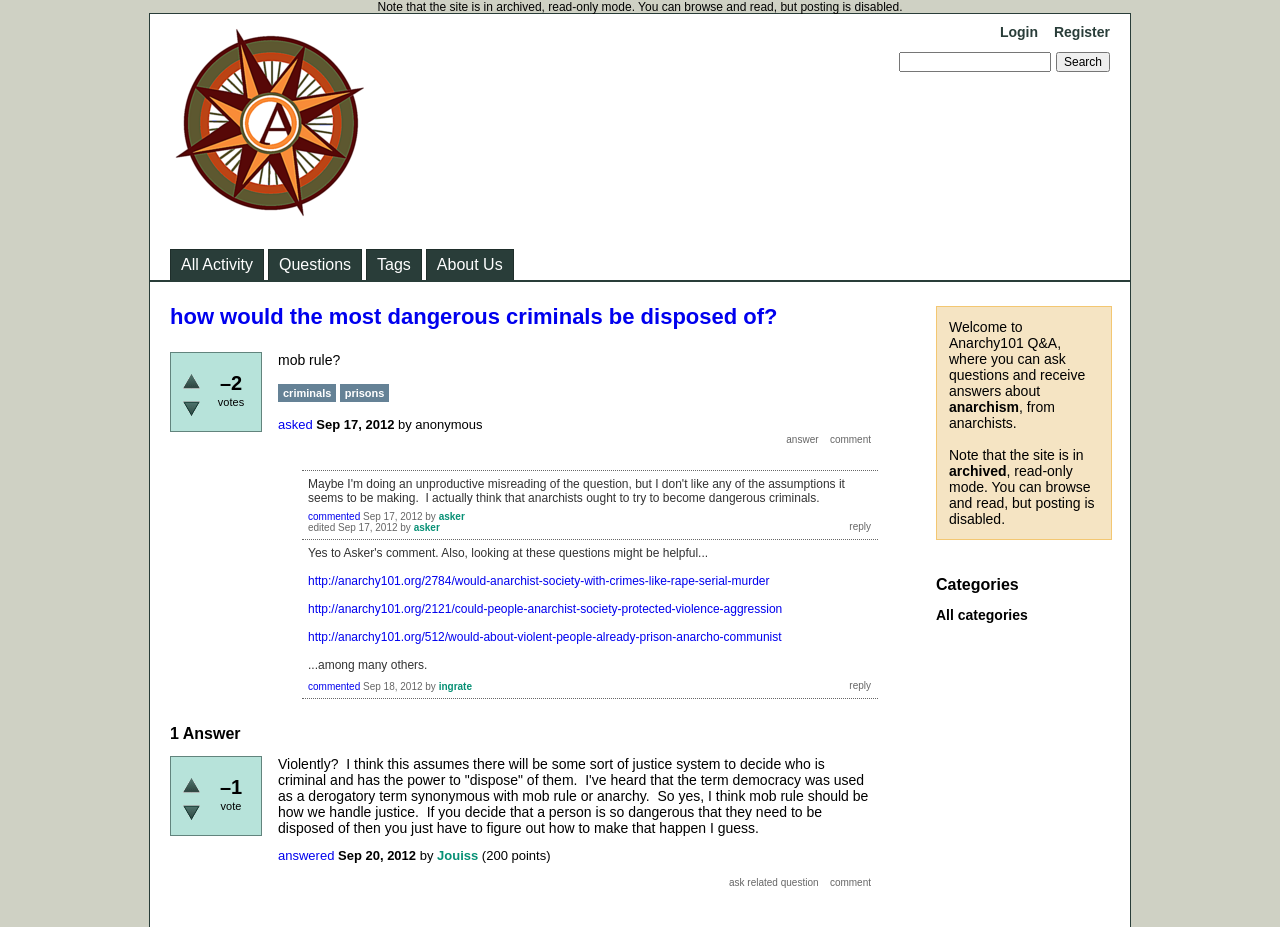Identify the bounding box coordinates for the region of the element that should be clicked to carry out the instruction: "answer the question". The bounding box coordinates should be four float numbers between 0 and 1, i.e., [left, top, right, bottom].

[0.614, 0.467, 0.64, 0.481]